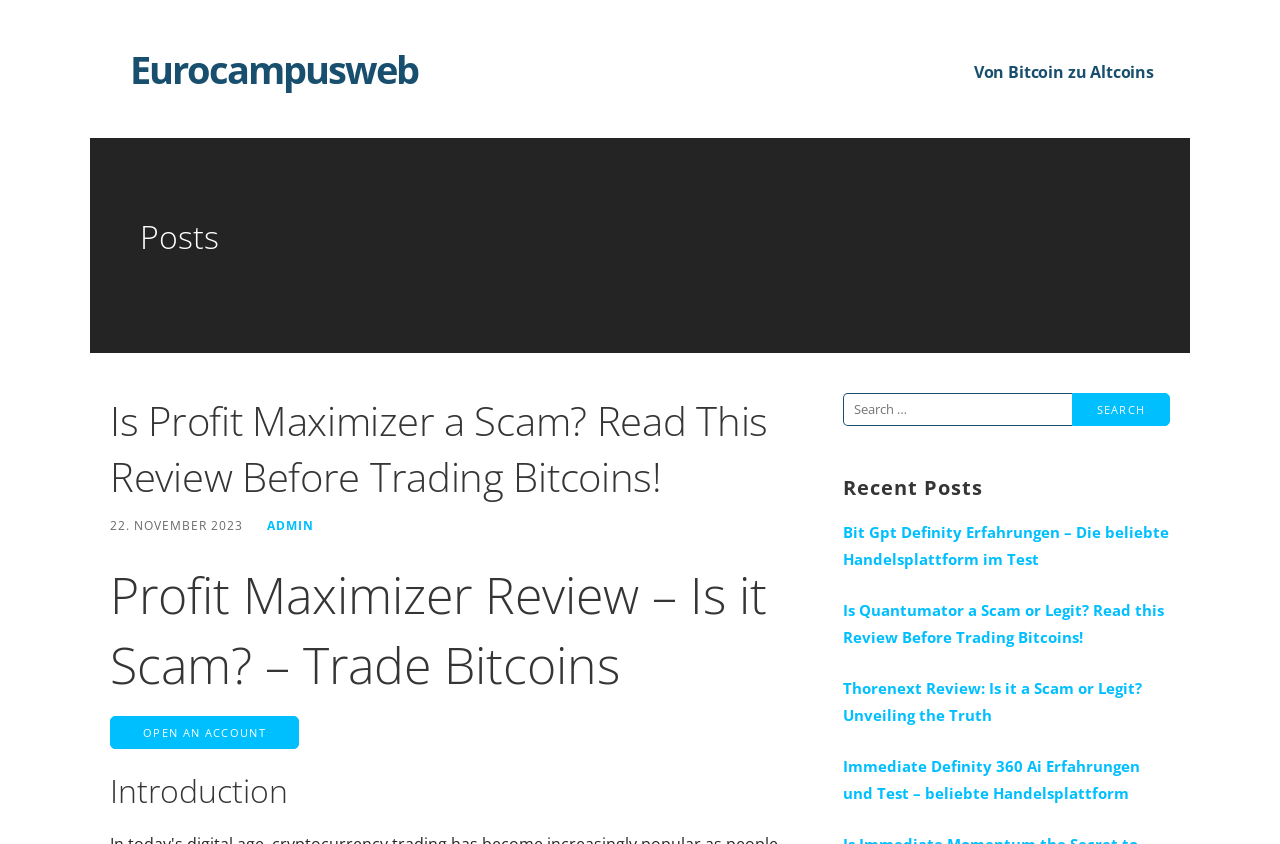Given the element description Open An Account, identify the bounding box coordinates for the UI element on the webpage screenshot. The format should be (top-left x, top-left y, bottom-right x, bottom-right y), with values between 0 and 1.

[0.086, 0.848, 0.234, 0.887]